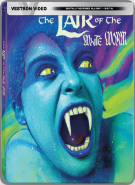Analyze the image and give a detailed response to the question:
What type of packaging is highlighted in this edition?

The caption highlights this particular edition as a Walmart Exclusive SteelBook, indicating a special packaging that appeals to collectors and fans of the genre, which is a unique feature of this edition.